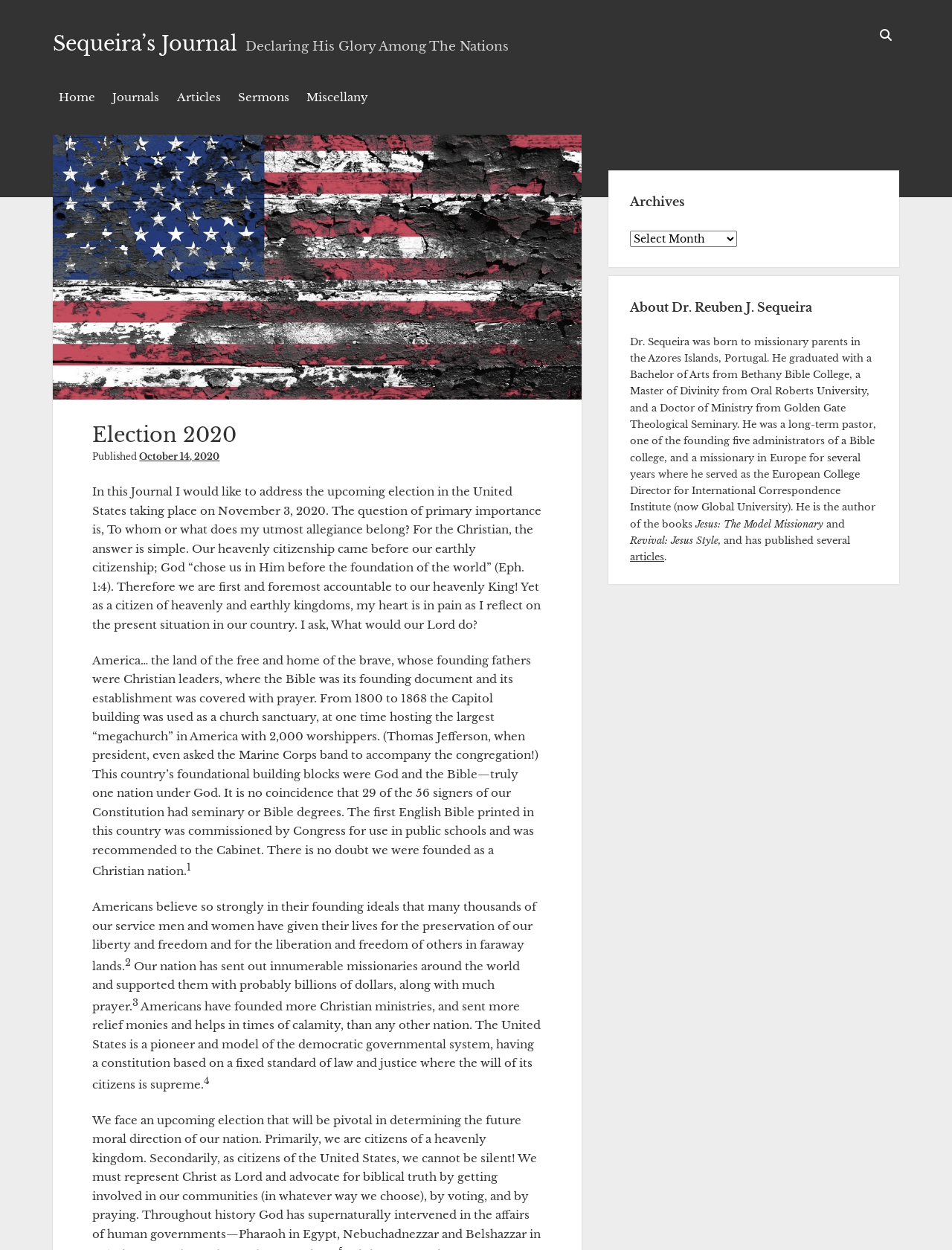Identify the bounding box of the HTML element described here: "Articles". Provide the coordinates as four float numbers between 0 and 1: [left, top, right, bottom].

[0.191, 0.071, 0.25, 0.087]